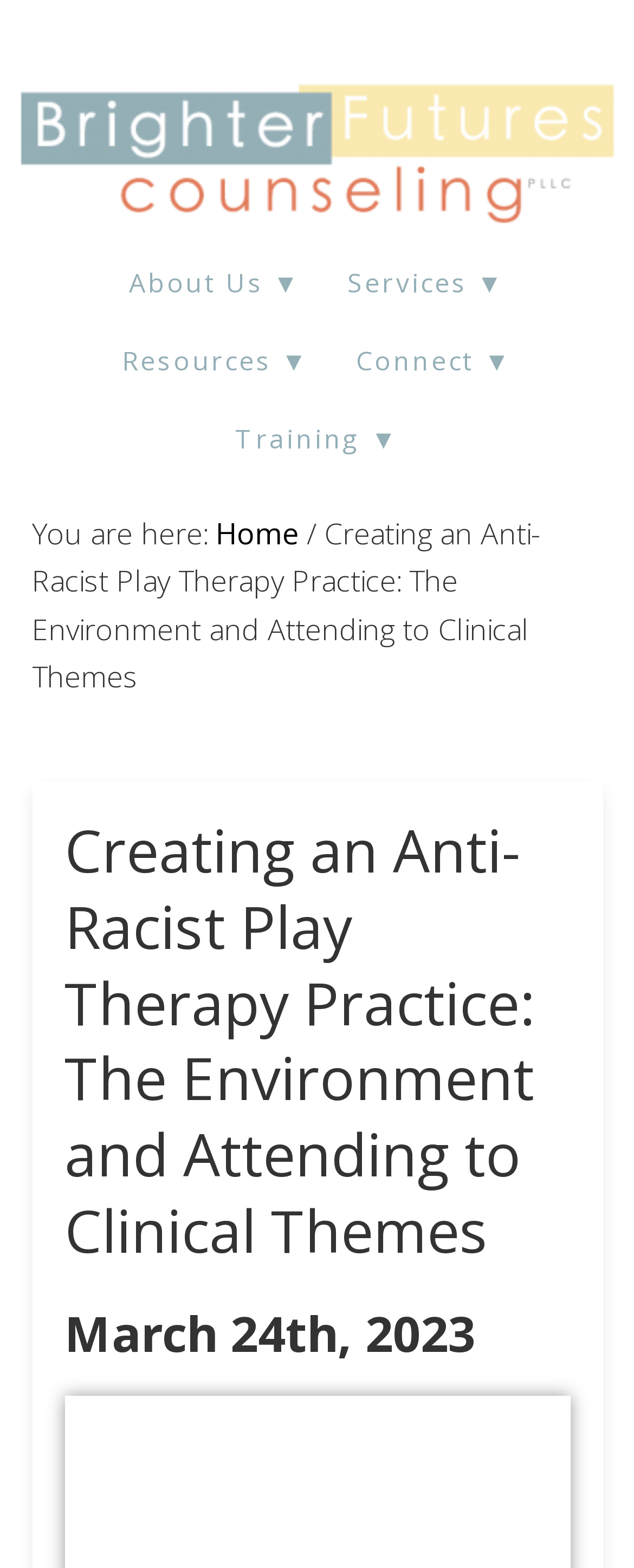Please determine the main heading text of this webpage.

Creating an Anti-Racist Play Therapy Practice: The Environment and Attending to Clinical Themes